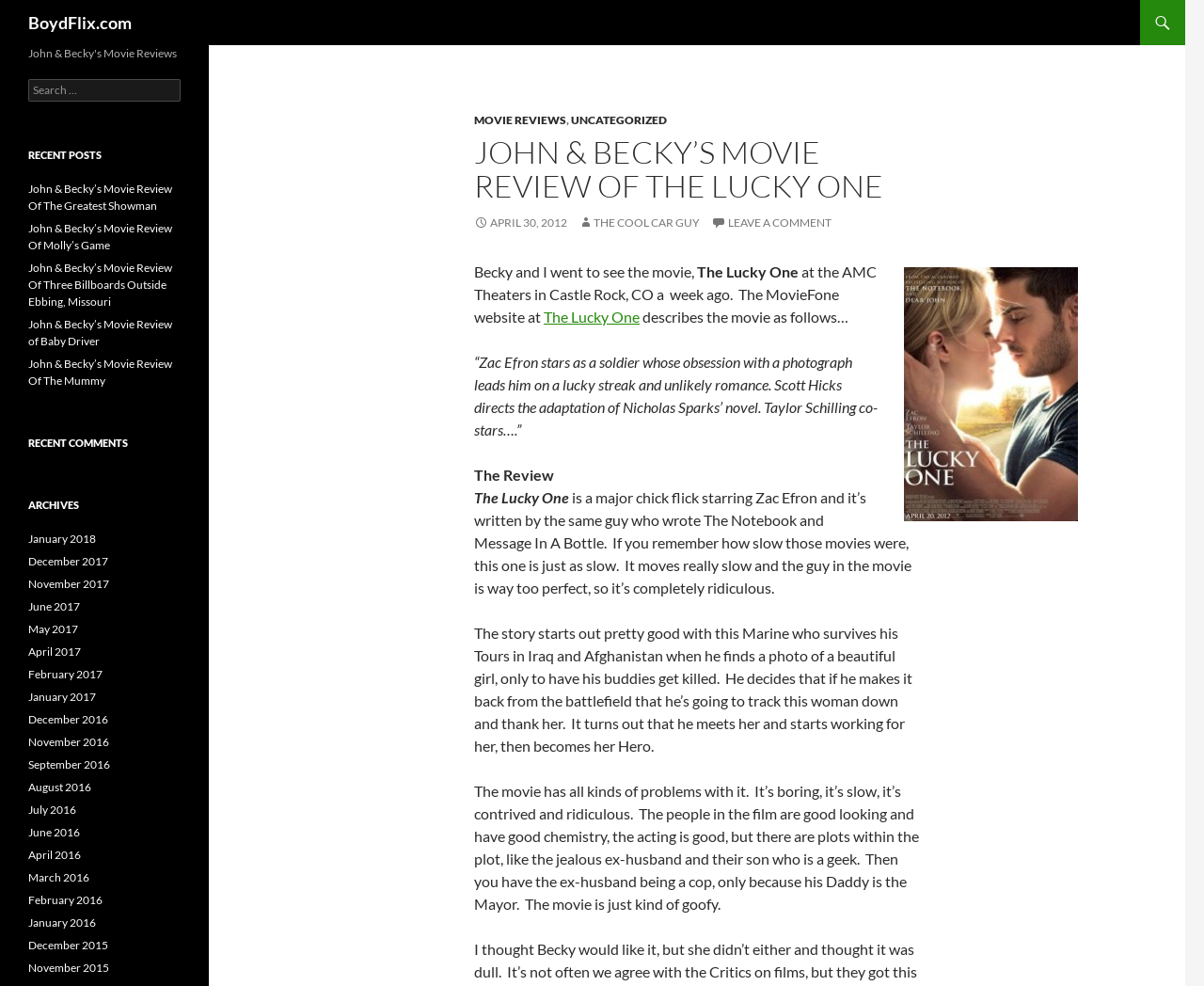Please provide a detailed answer to the question below based on the screenshot: 
How many archives are listed?

The question asks for the number of archives listed on the webpage. By examining the heading 'ARCHIVES' and the links to archives, I counted 17 links to archives, which are 'January 2018', 'December 2017', ..., 'December 2015'.